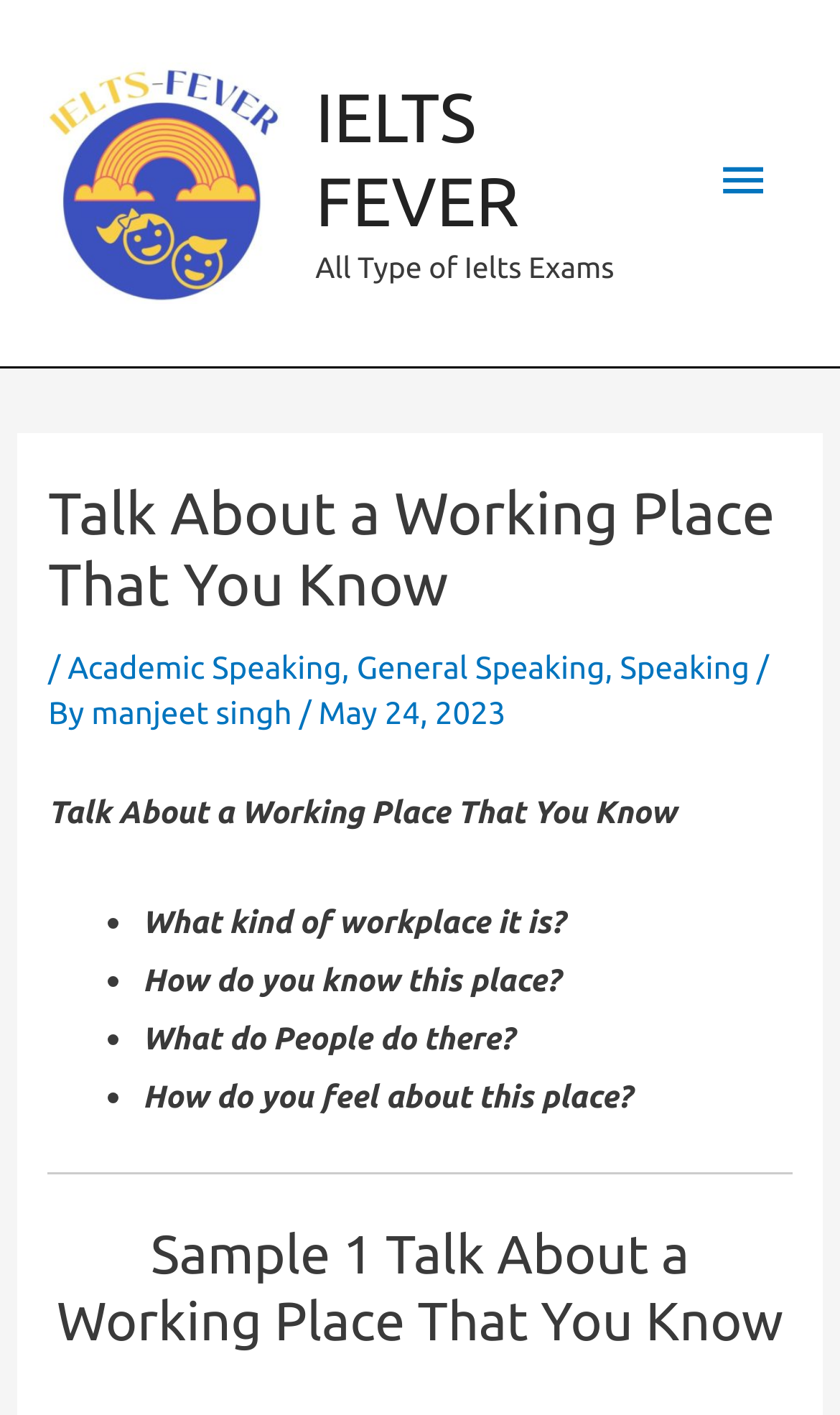What type of exams are mentioned on the webpage?
Please elaborate on the answer to the question with detailed information.

The webpage mentions 'All Type of Ielts Exams' which indicates that the webpage is related to IELTS exams.